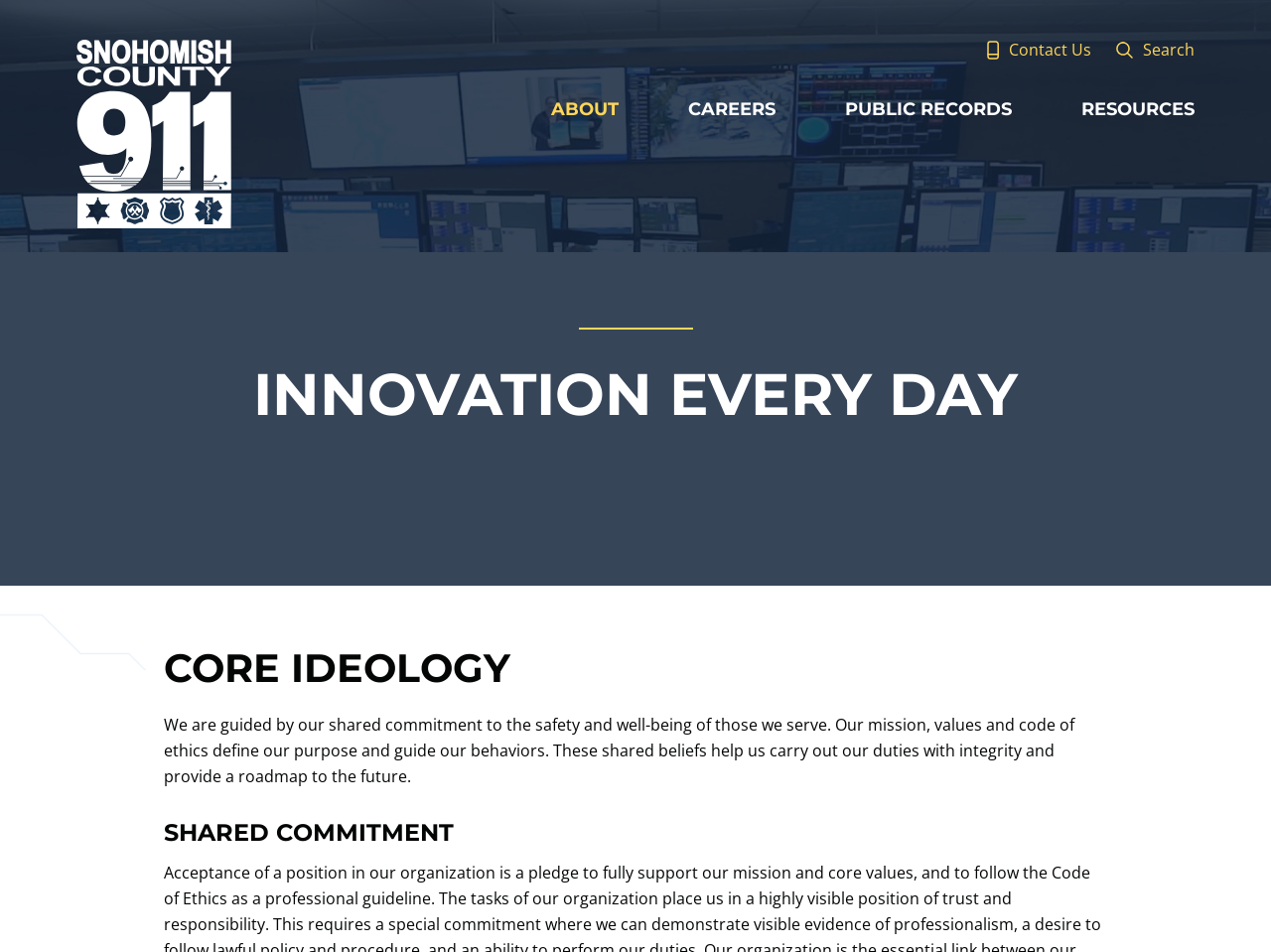Please provide a one-word or short phrase answer to the question:
What is the name of the organization?

Snohomish County 911